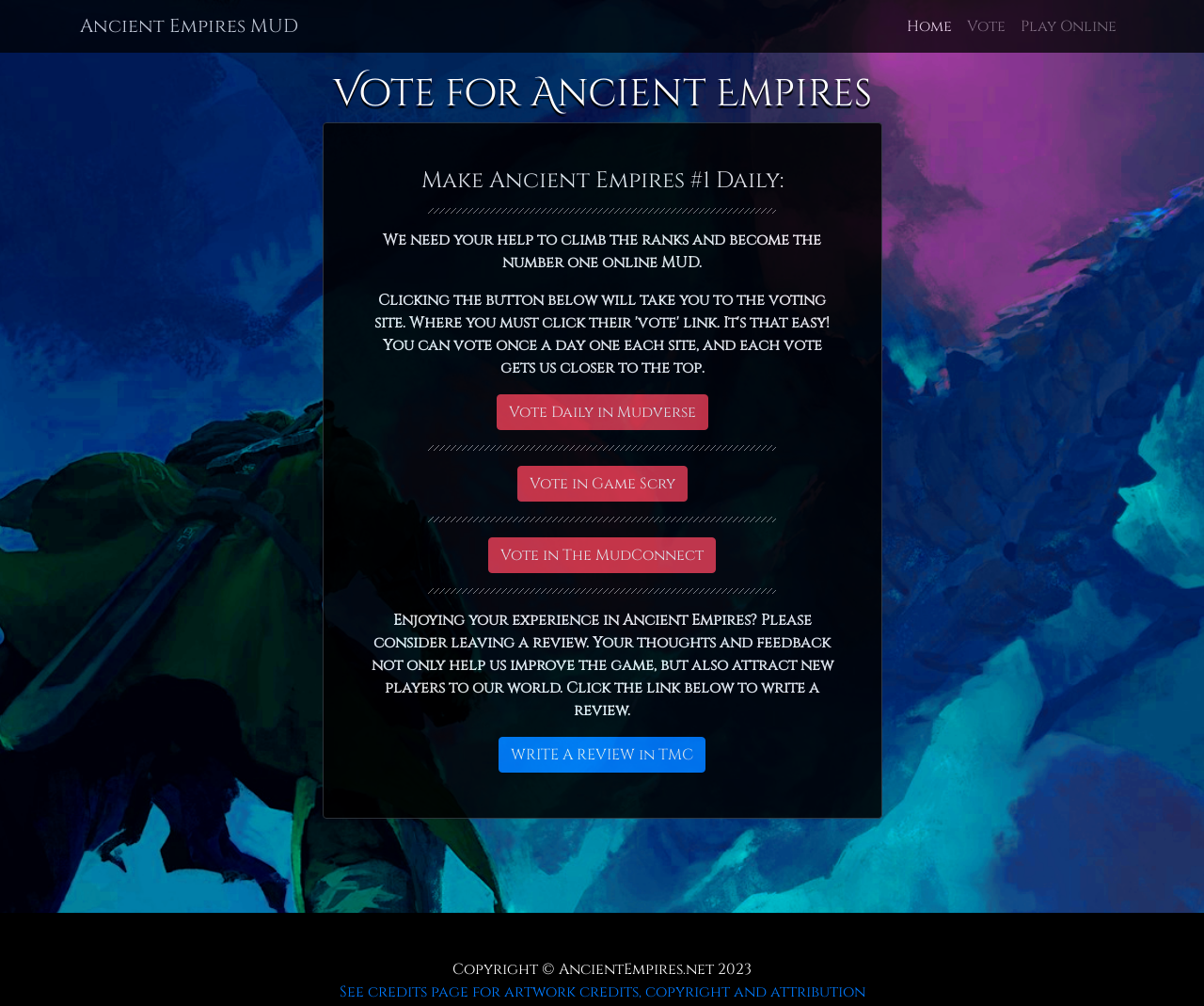Provide the bounding box coordinates for the specified HTML element described in this description: "Home (current)". The coordinates should be four float numbers ranging from 0 to 1, in the format [left, top, right, bottom].

[0.747, 0.007, 0.797, 0.045]